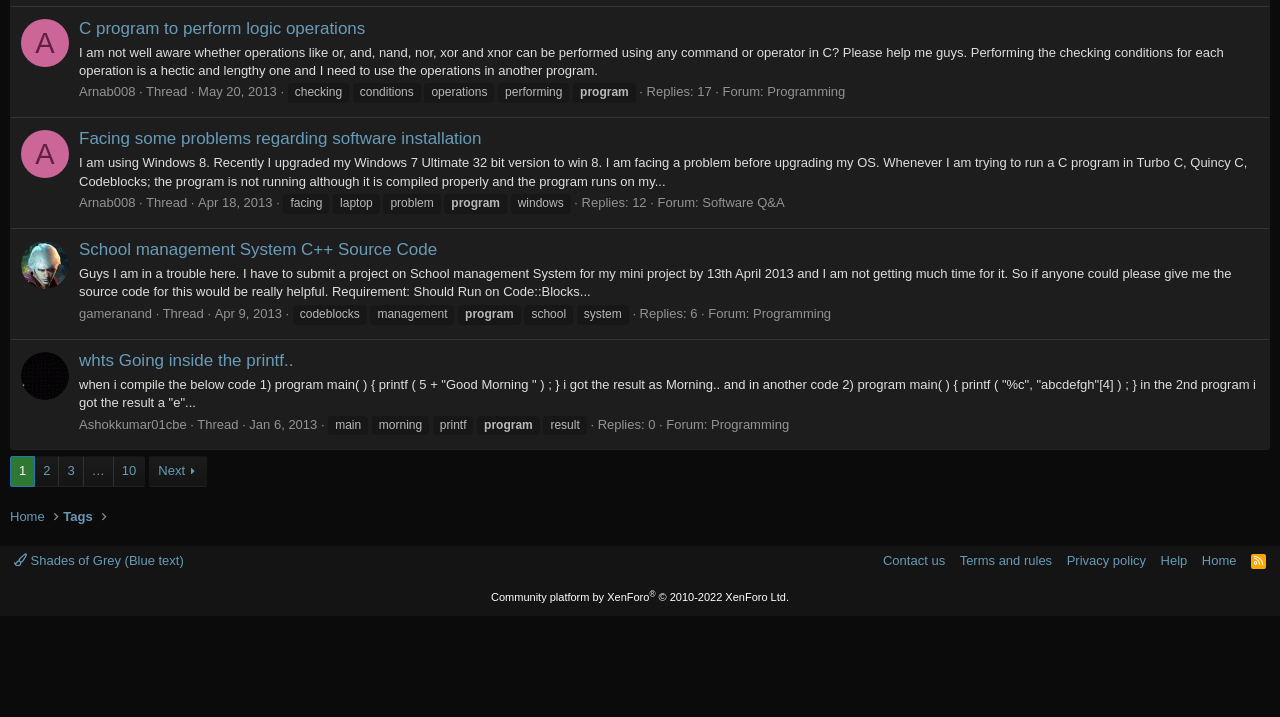Identify the bounding box coordinates necessary to click and complete the given instruction: "Click on the 'C program to perform logic operations' link".

[0.062, 0.026, 0.285, 0.052]